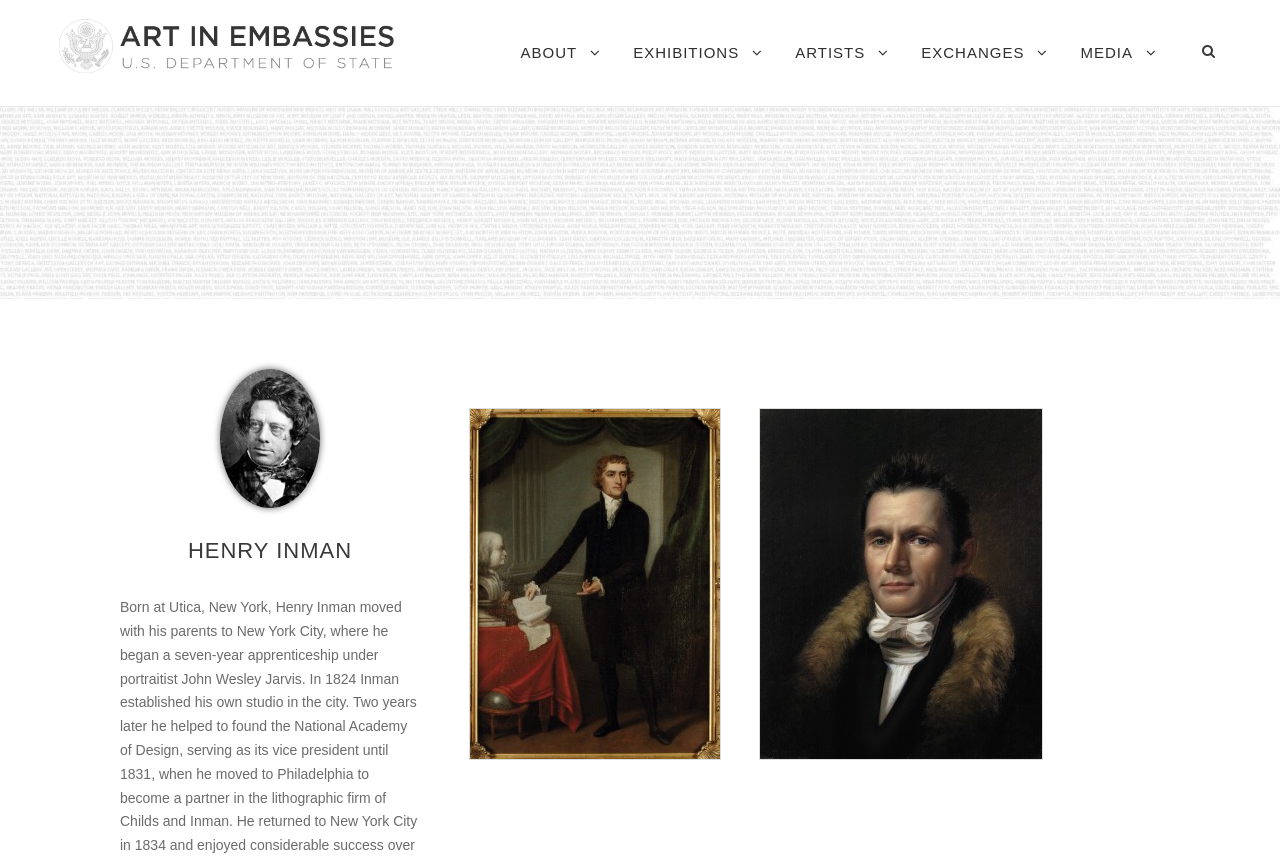Give a comprehensive overview of the webpage, including key elements.

The webpage is about Henry Inman, an artist, and is affiliated with the U.S. Department of State. At the top left, there is a small image and a link. To the right of these elements, there are five links in a row, labeled "ABOUT", "EXHIBITIONS", "ARTISTS", "EXCHANGES", and "MEDIA", each with an icon. 

Below these links, there is a larger image on the left, and a heading "HENRY INMAN" above it. On the right side of the page, there are two figures, each containing a link and an image. The first figure displays an image of a painting by Henry Inman, titled "Thomas Jefferson", with a description of the artwork. The second figure shows another painting by Henry Inman, titled "Mr. Paff", with its description.